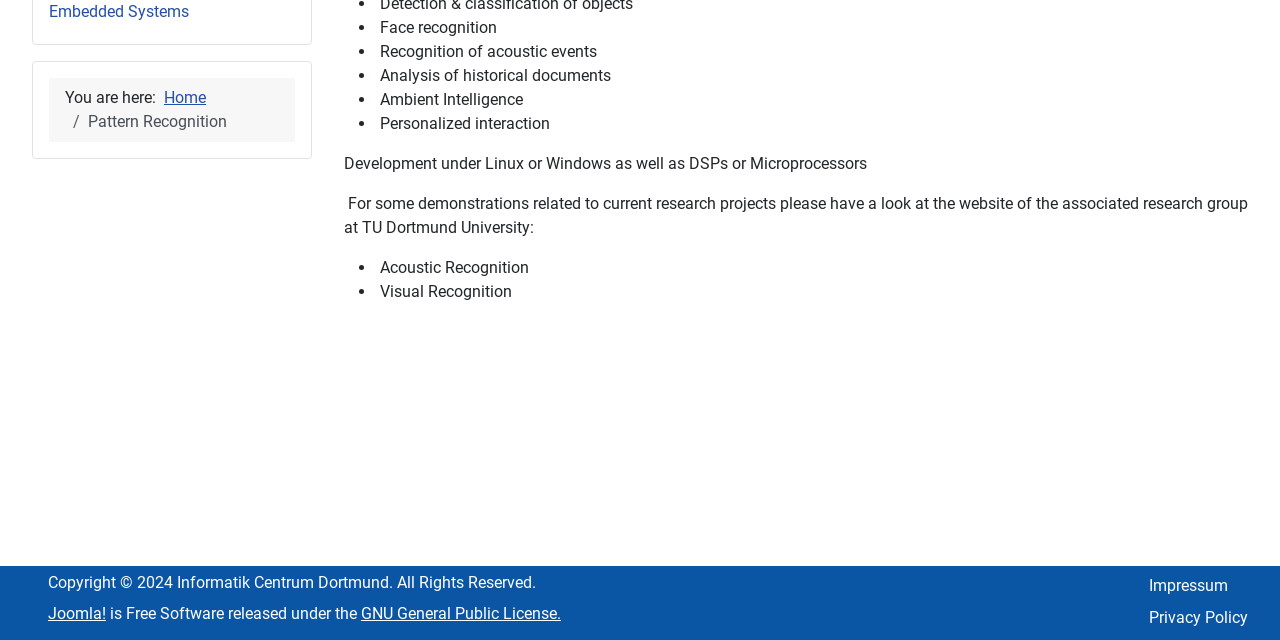Provide the bounding box coordinates of the HTML element described as: "GNU General Public License.". The bounding box coordinates should be four float numbers between 0 and 1, i.e., [left, top, right, bottom].

[0.282, 0.943, 0.438, 0.973]